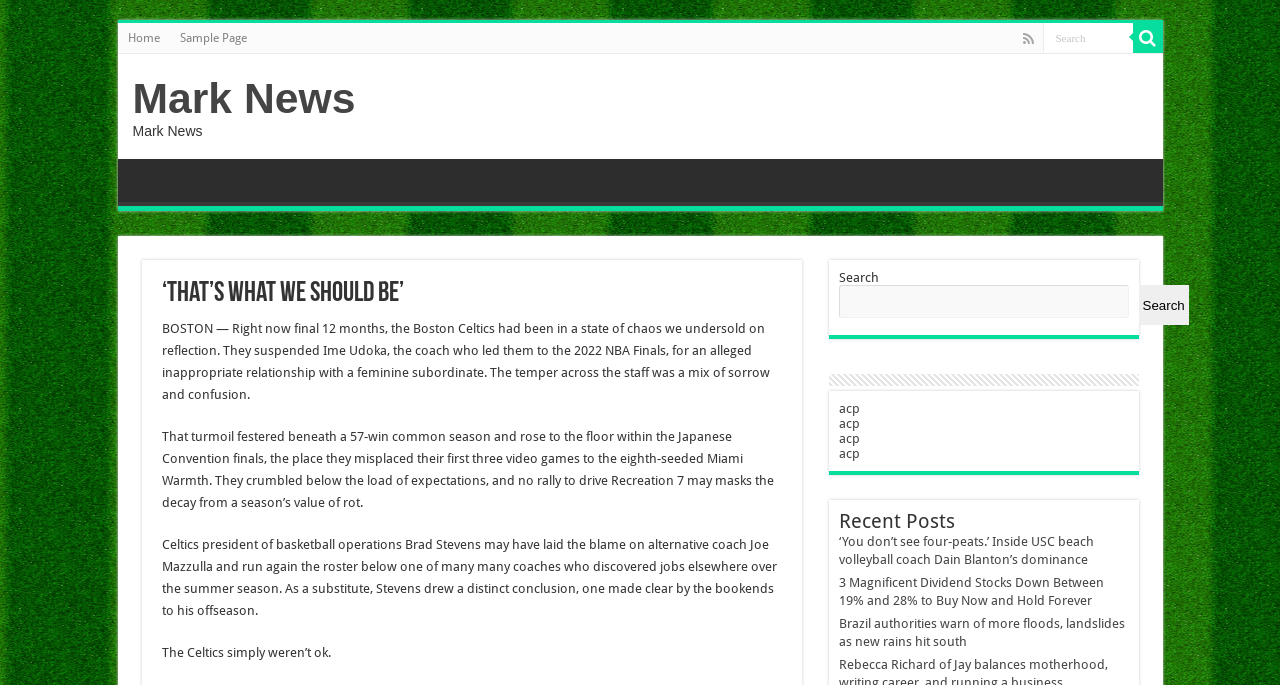What is the topic of the main article?
Observe the image and answer the question with a one-word or short phrase response.

Boston Celtics